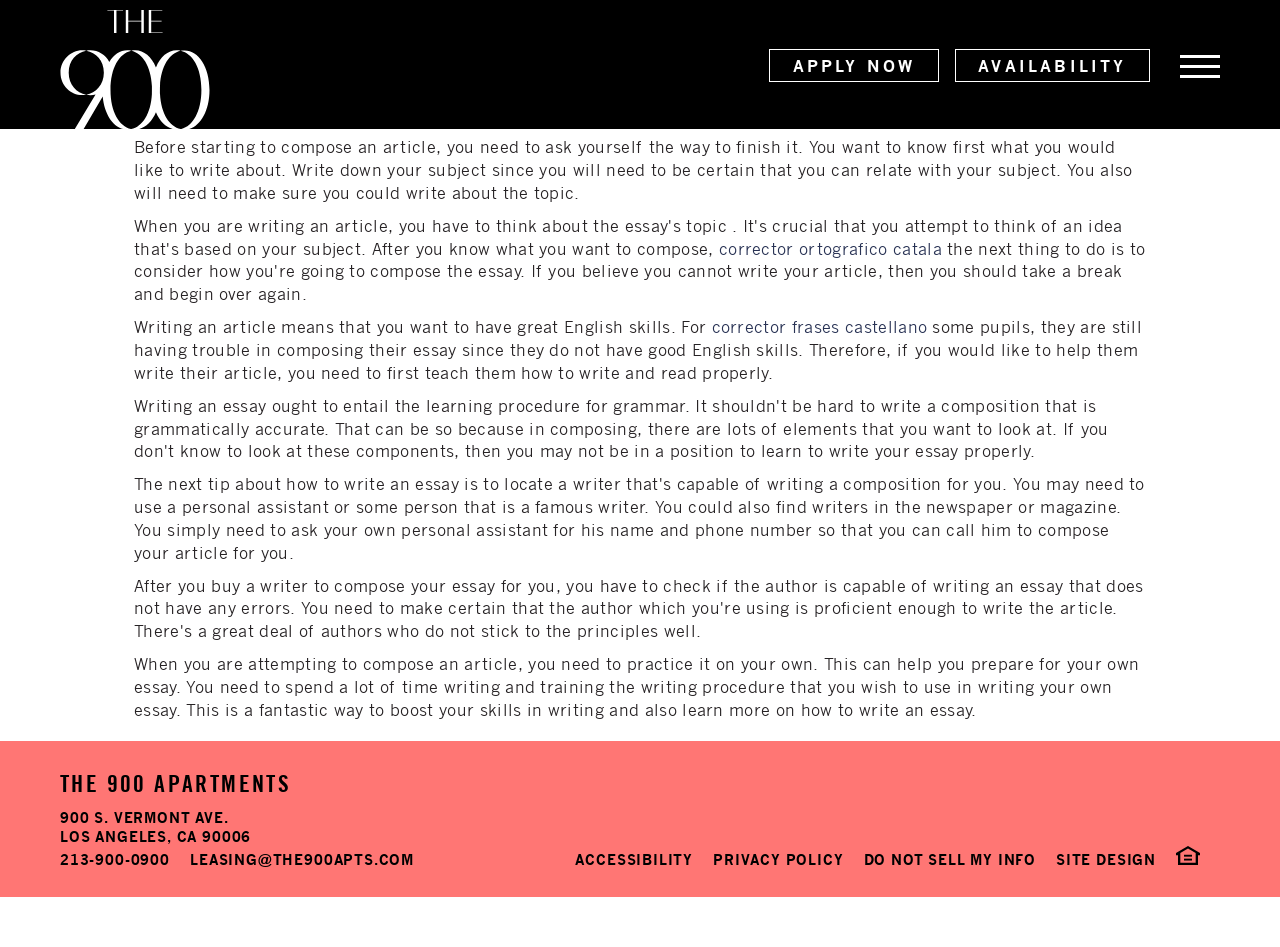Predict the bounding box coordinates for the UI element described as: "213-900-0900". The coordinates should be four float numbers between 0 and 1, presented as [left, top, right, bottom].

[0.047, 0.9, 0.133, 0.916]